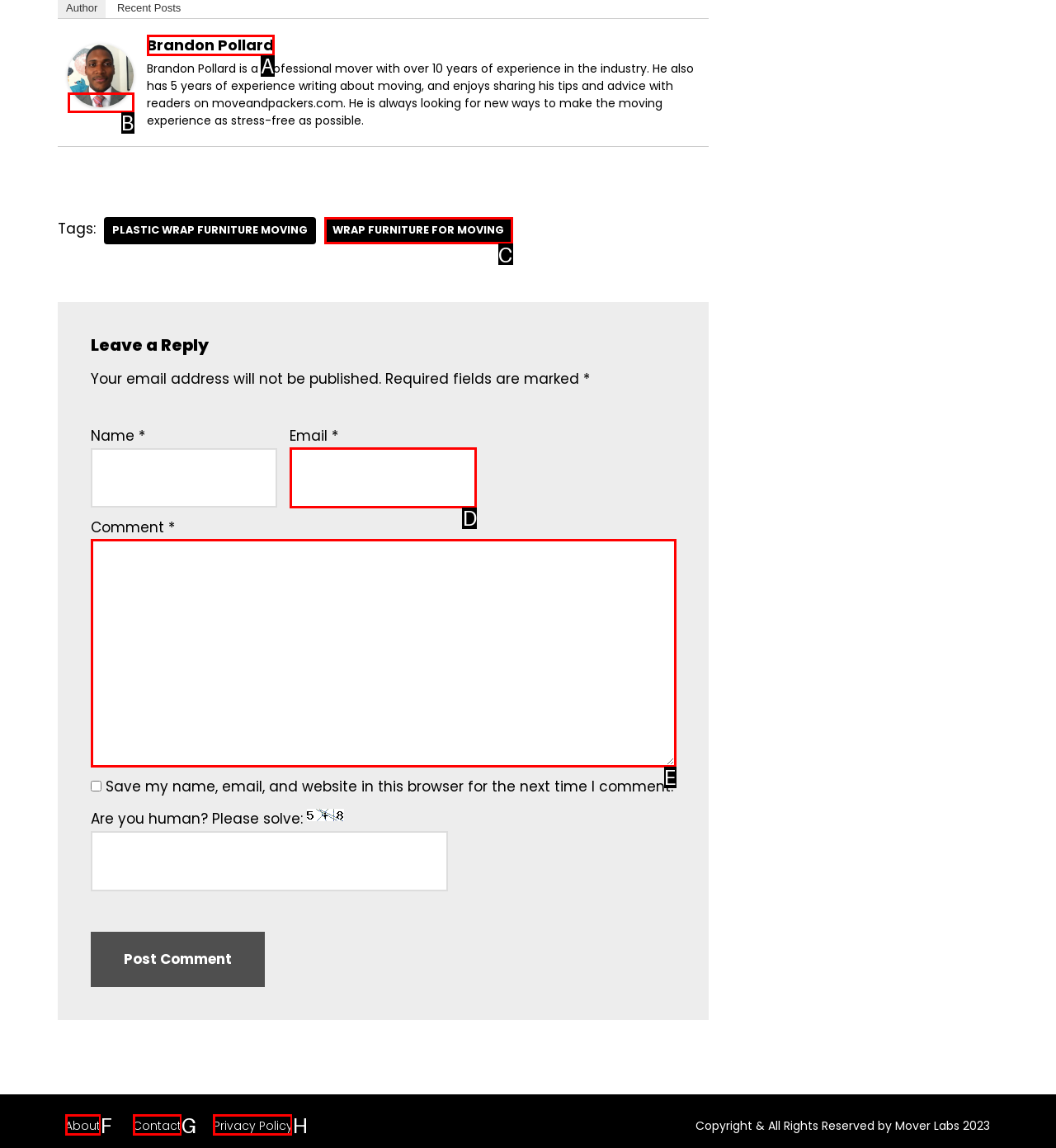Select the HTML element that should be clicked to accomplish the task: Leave a comment Reply with the corresponding letter of the option.

E